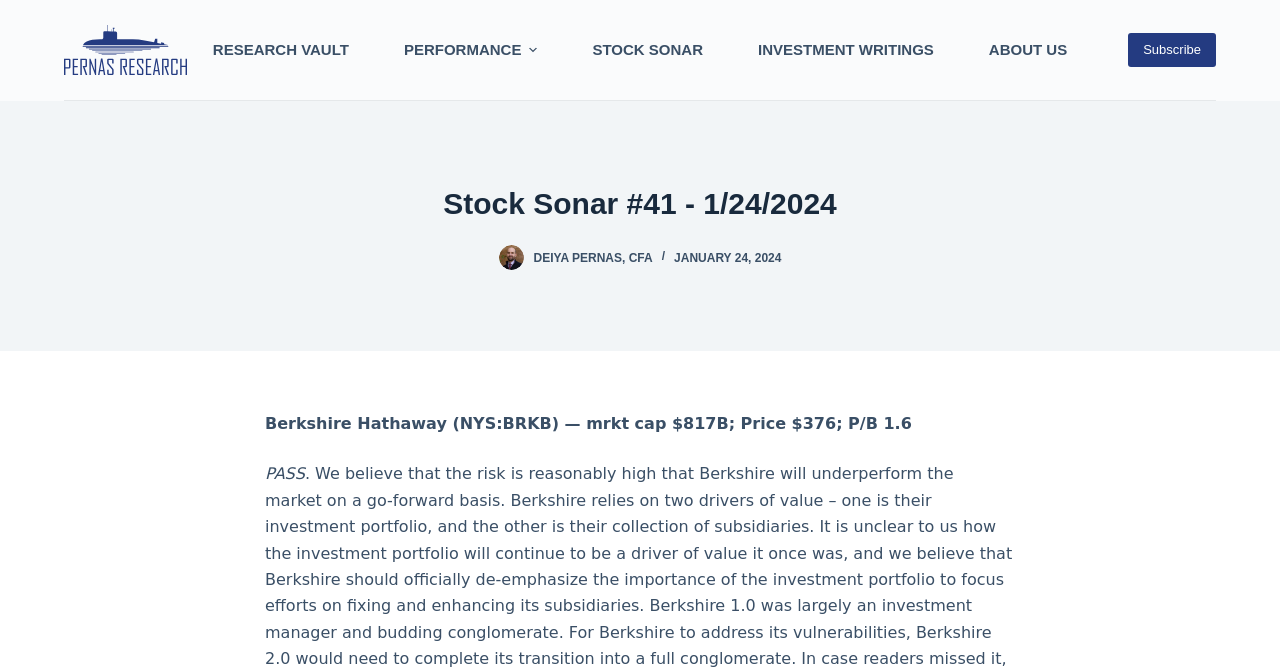What is the price of Berkshire Hathaway?
Using the information from the image, provide a comprehensive answer to the question.

I found the answer by looking at the text 'Berkshire Hathaway (NYS:BRKB) — mrkt cap $817B; Price $376; P/B 1.6' which is located in the main content area of the webpage.